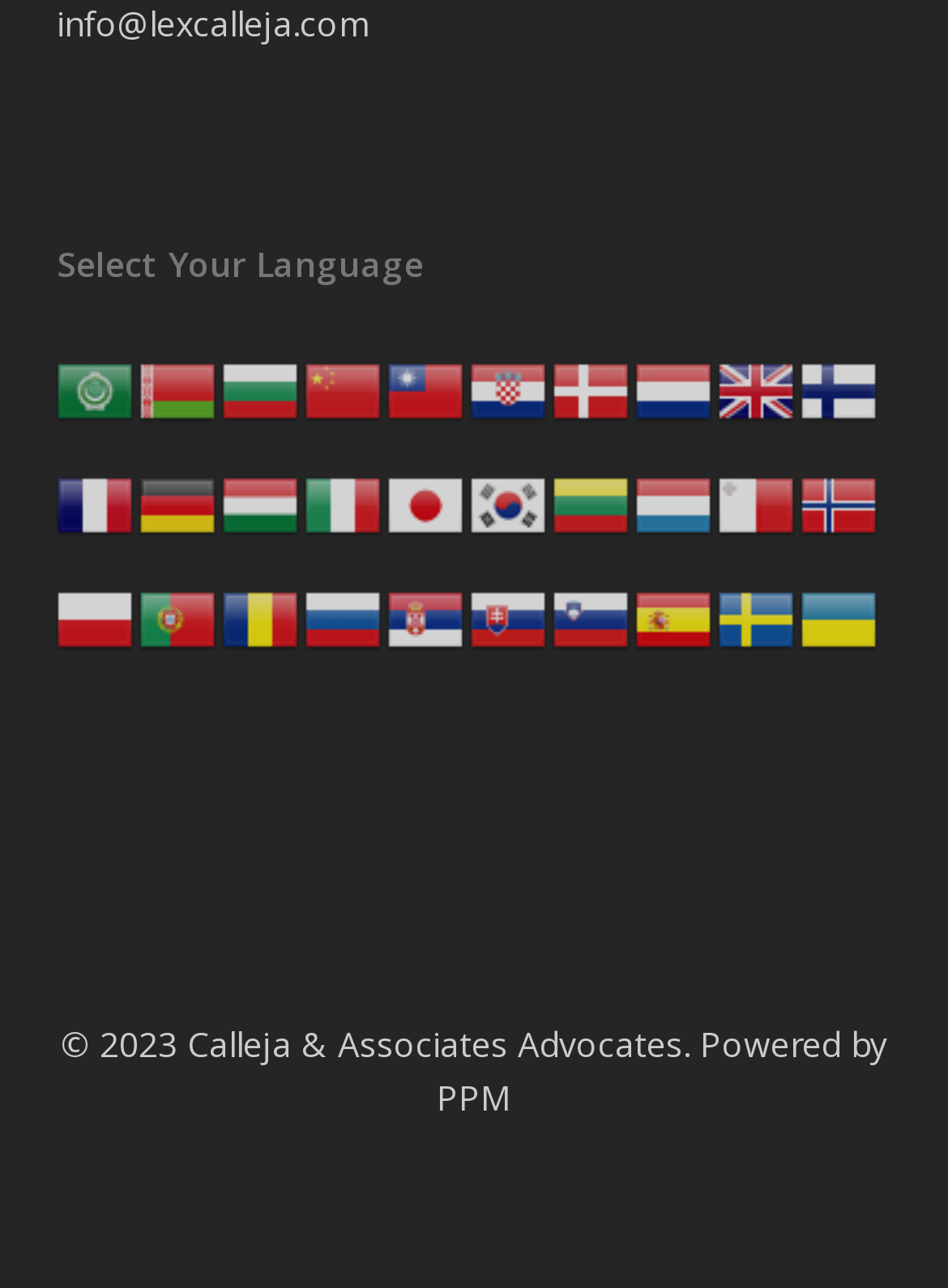Find the bounding box coordinates of the element's region that should be clicked in order to follow the given instruction: "Select Arabic language". The coordinates should consist of four float numbers between 0 and 1, i.e., [left, top, right, bottom].

[0.06, 0.297, 0.147, 0.333]